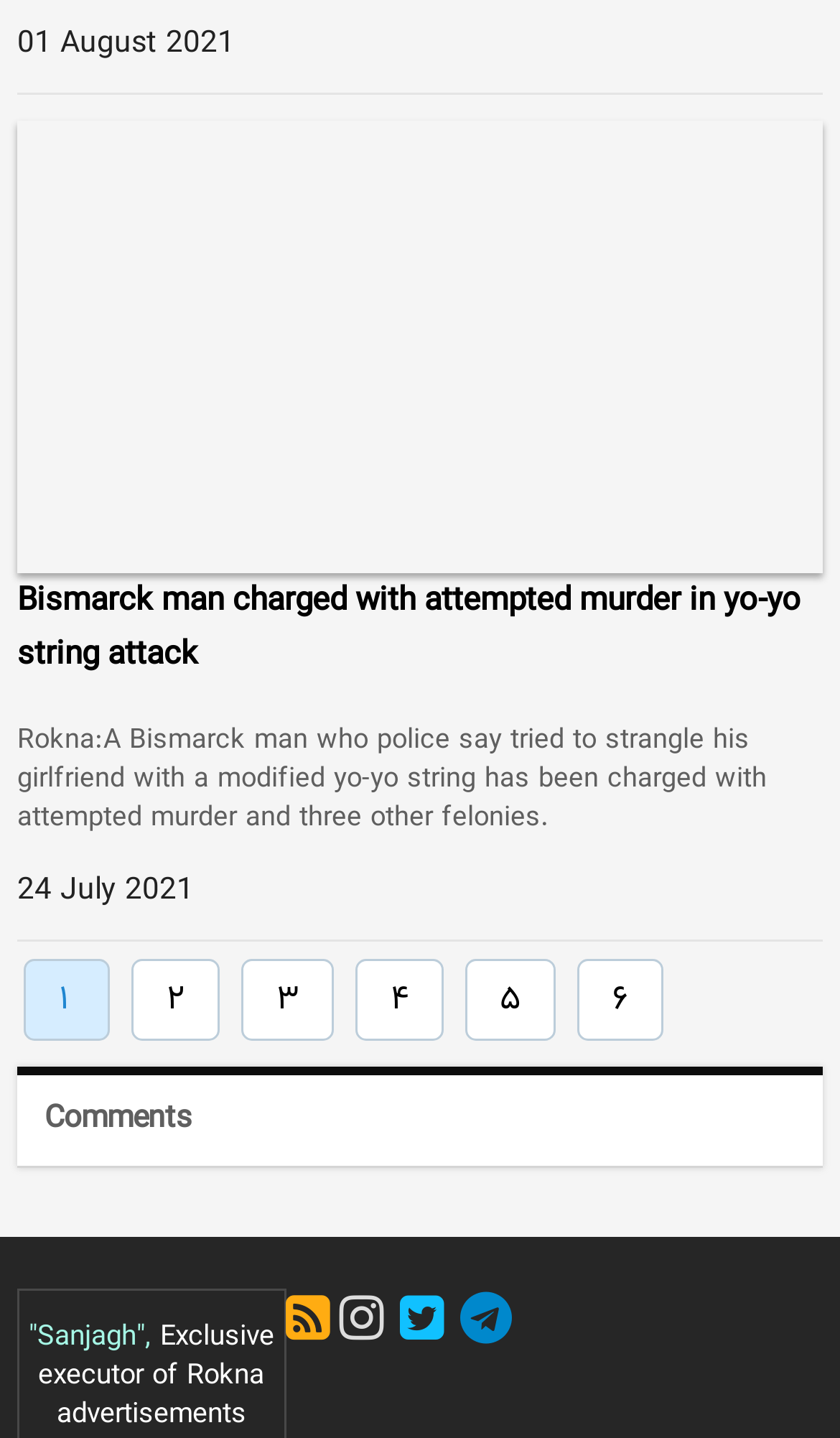Respond to the following query with just one word or a short phrase: 
What is the function of the button at the bottom of the page?

Comments